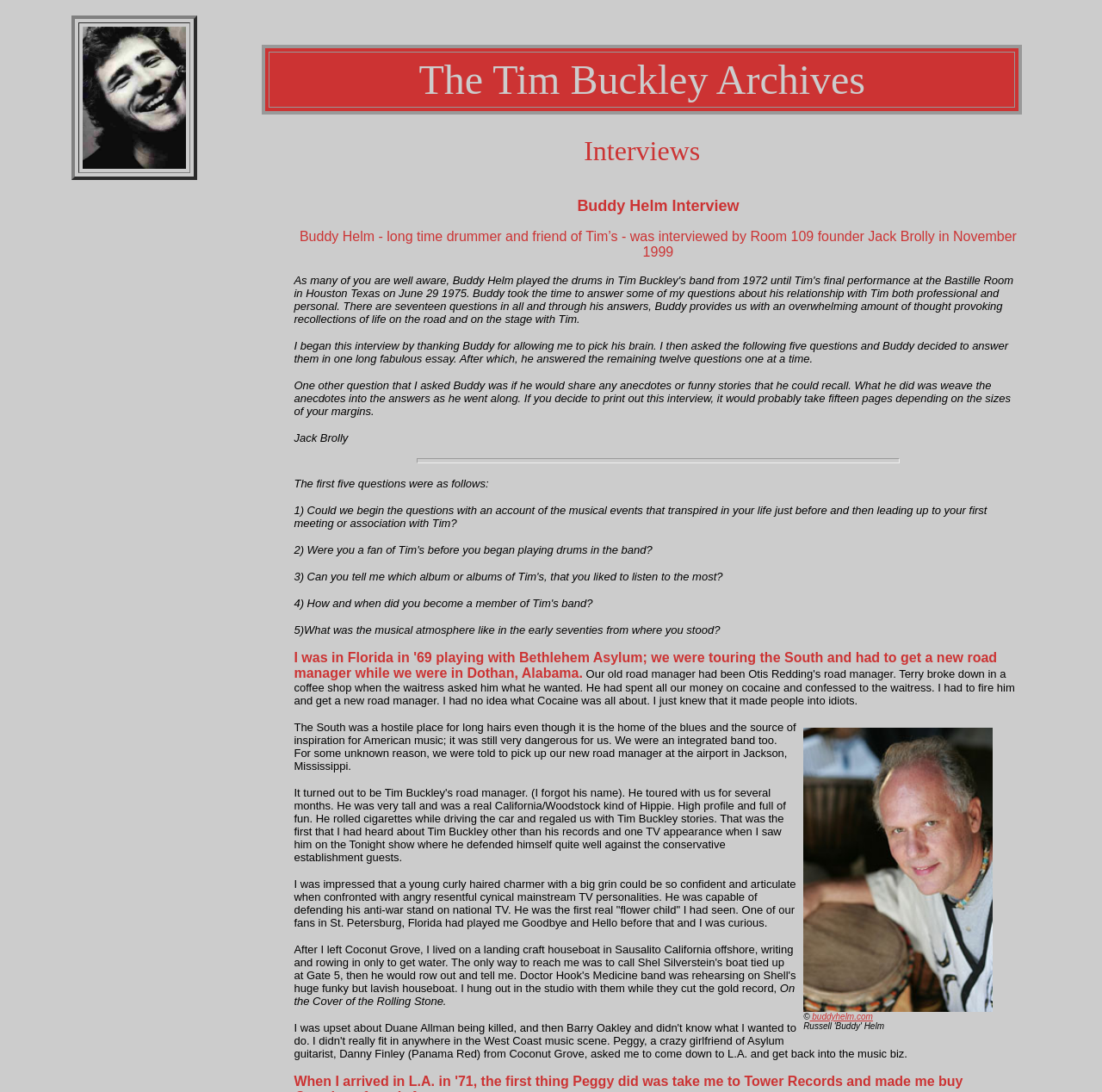Analyze the image and deliver a detailed answer to the question: What is the topic of the interviews?

The topic of the interviews can be inferred from the context of the webpage. The text 'The South was a hostile place for long hairs even though it is the home of the blues and the source of inspiration for American music...' suggests that the interviews are related to music, specifically the blues and American music.